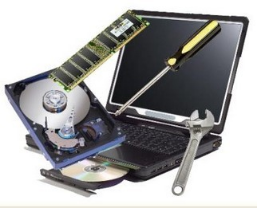Answer the following query with a single word or phrase:
What technology is highlighted in the image?

computer storage